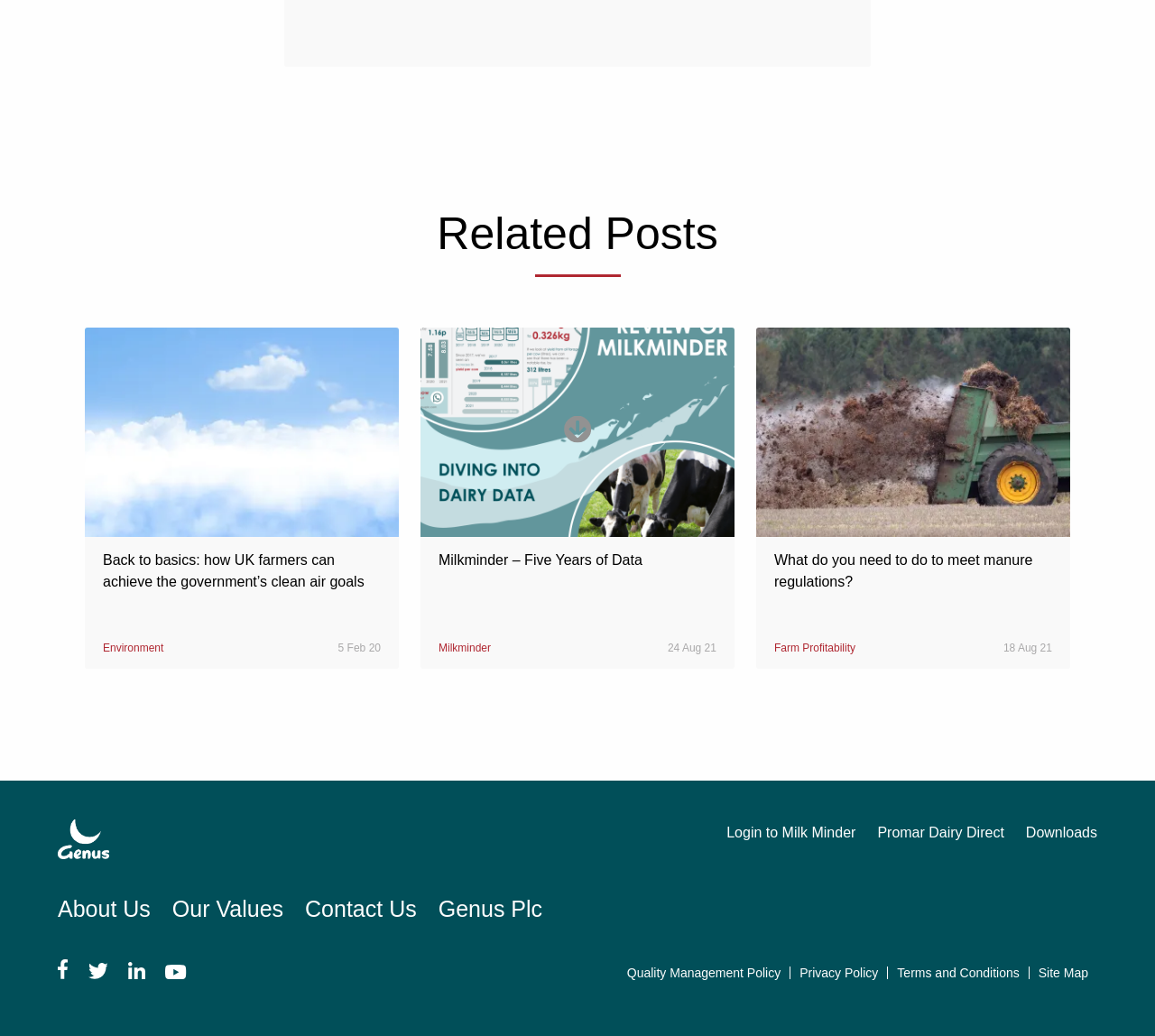Determine the coordinates of the bounding box that should be clicked to complete the instruction: "View 'Milkminder – Five Years of Data'". The coordinates should be represented by four float numbers between 0 and 1: [left, top, right, bottom].

[0.364, 0.316, 0.636, 0.606]